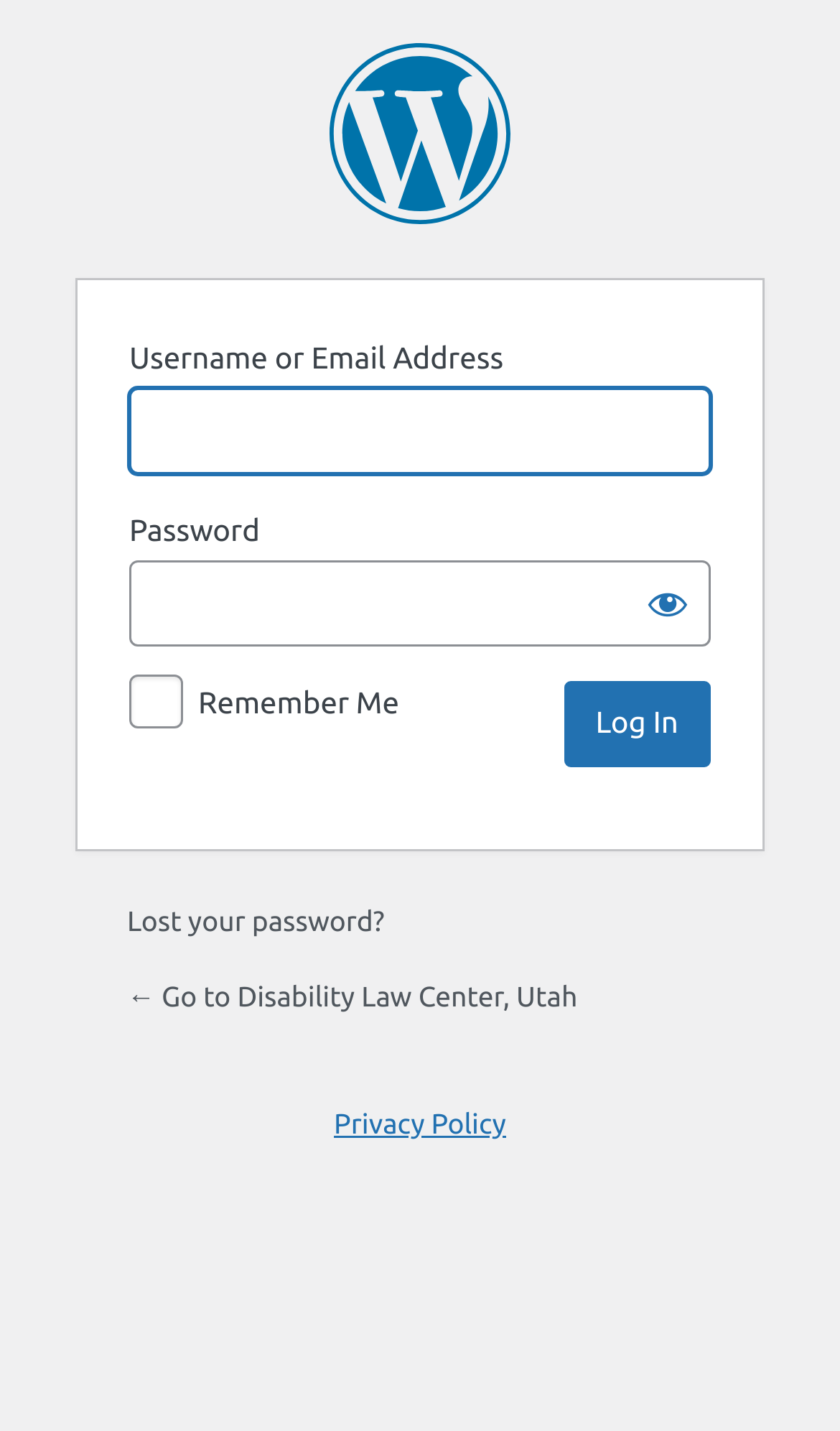Please identify the bounding box coordinates of the element that needs to be clicked to execute the following command: "Show password". Provide the bounding box using four float numbers between 0 and 1, formatted as [left, top, right, bottom].

[0.744, 0.391, 0.846, 0.451]